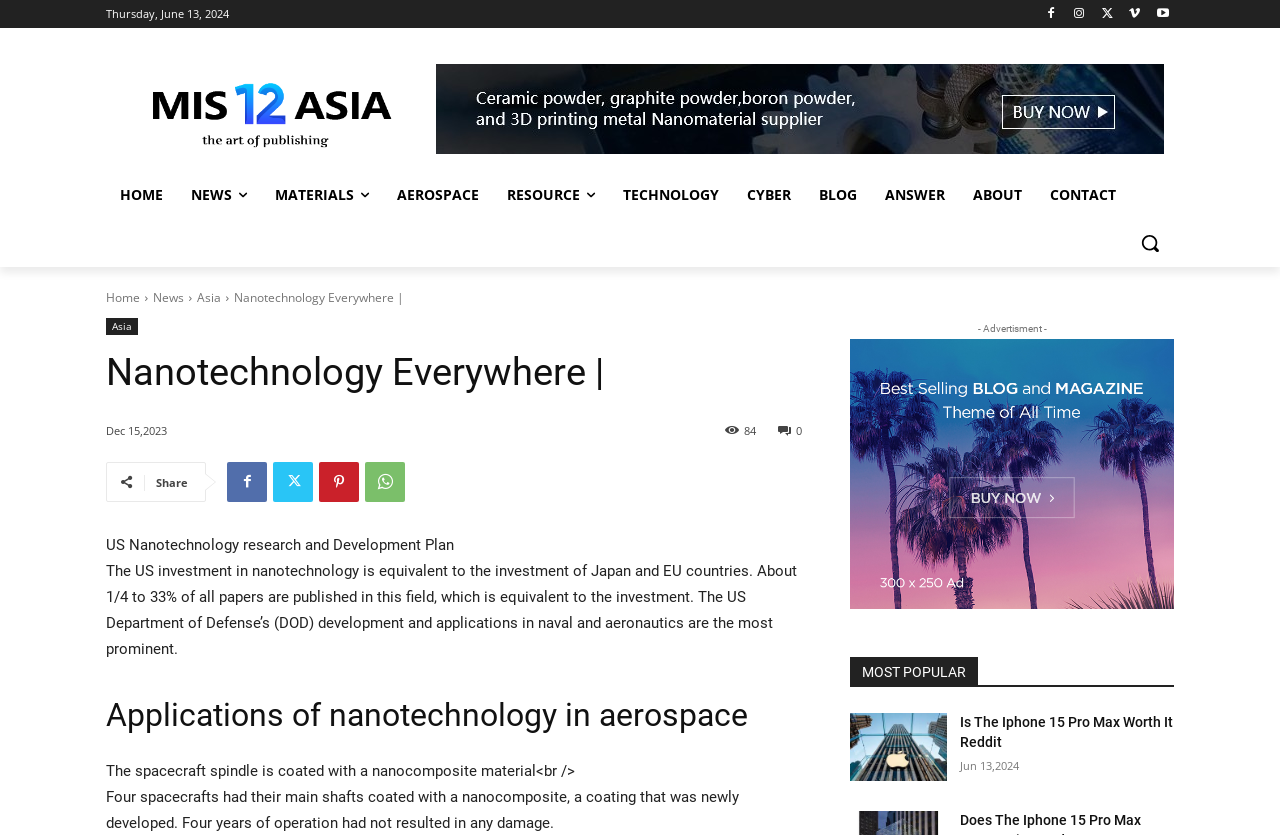Reply to the question with a brief word or phrase: How many spacecrafts had their main shafts coated with a nanocomposite?

Four